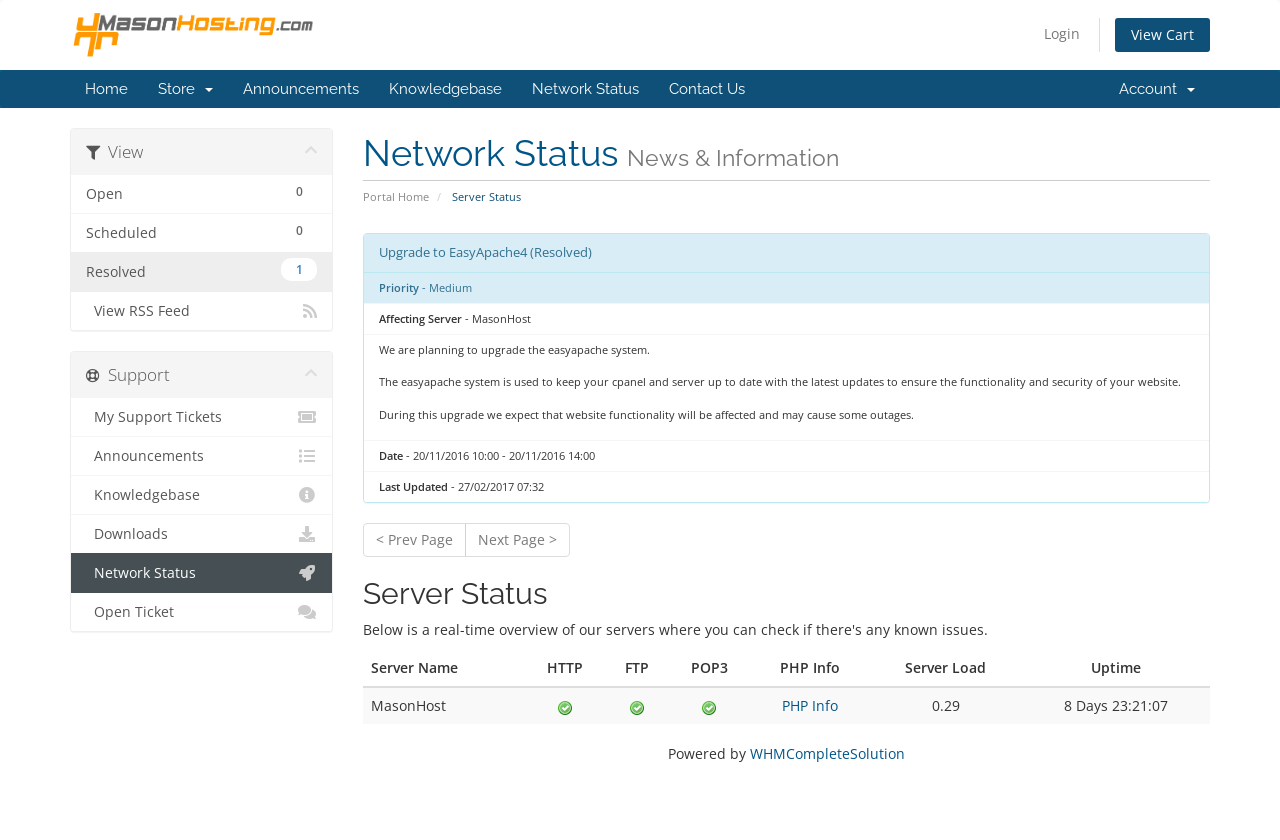Locate the bounding box of the user interface element based on this description: "parent_node: Login View Cart".

[0.055, 0.028, 0.248, 0.051]